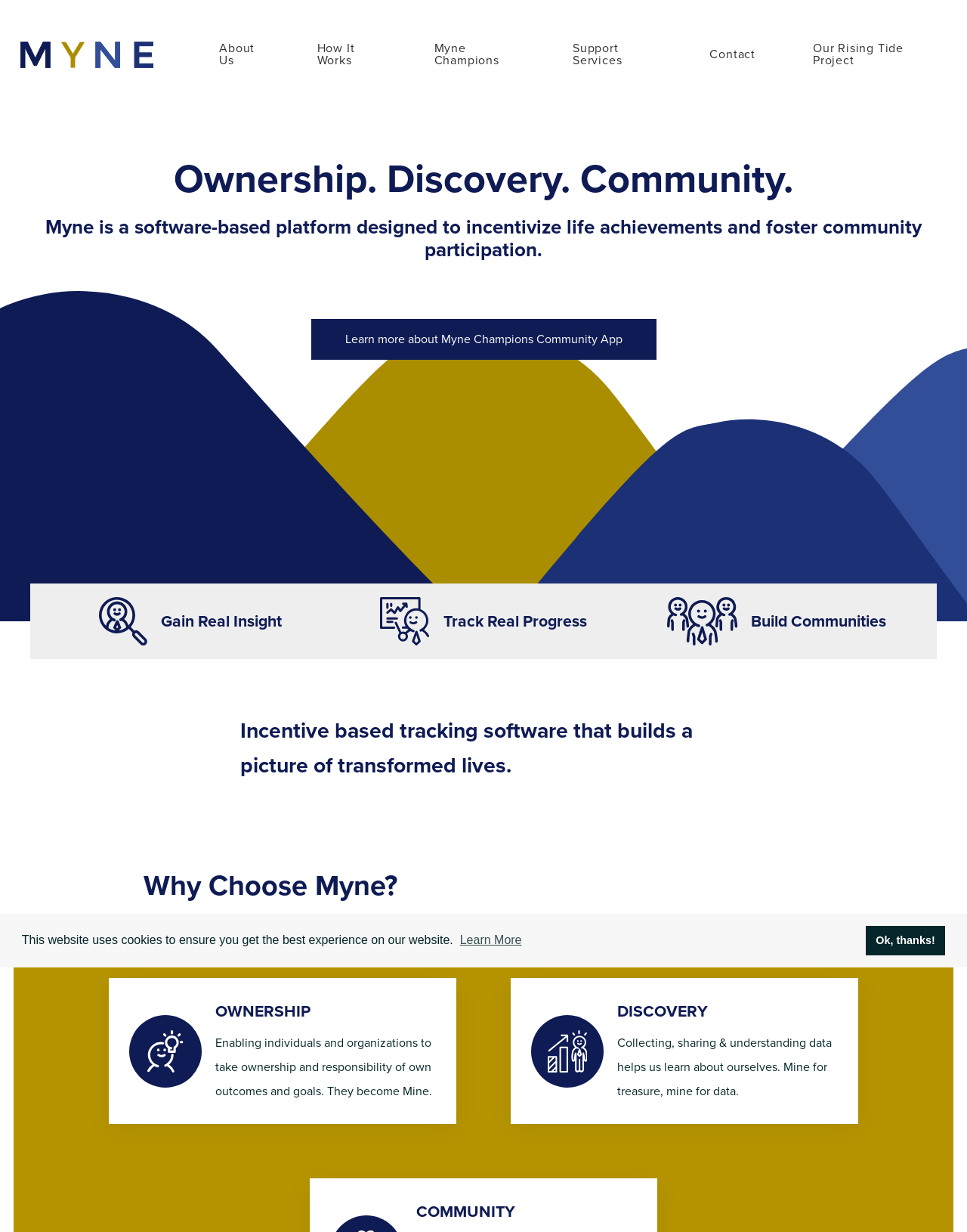Construct a comprehensive caption that outlines the webpage's structure and content.

The webpage is about Myne, an application designed to track transformation in communities. At the top of the page, there is a navigation menu with links to "About Us", "How It Works", "Myne Champions", "Support Services", "Contact", and "Our Rising Tide Project". Below the navigation menu, there is a heading that describes Myne as a software-based platform that incentivizes life achievements and fosters community participation.

On the left side of the page, there is an image, and next to it, a heading that reads "Learn more about Myne Champions Community App". Below this, there are three sections with headings "Gain Real Insight", "Track Real Progress", and "Build Communities", each accompanied by an image.

Further down the page, there is a heading that describes Myne as an incentive-based tracking software that builds a picture of transformed lives. Below this, there is a section with the heading "Why Choose Myne?" followed by three figures with headings "OWNERSHIP", "DISCOVERY", and "COMMUNITY". Each figure has an image and a brief description of what each concept means in the context of Myne.

At the bottom of the page, there is a cookie consent dialog with a message about the website using cookies to ensure the best experience. The dialog has two buttons, "Learn more about cookies" and "Dismiss cookie message".